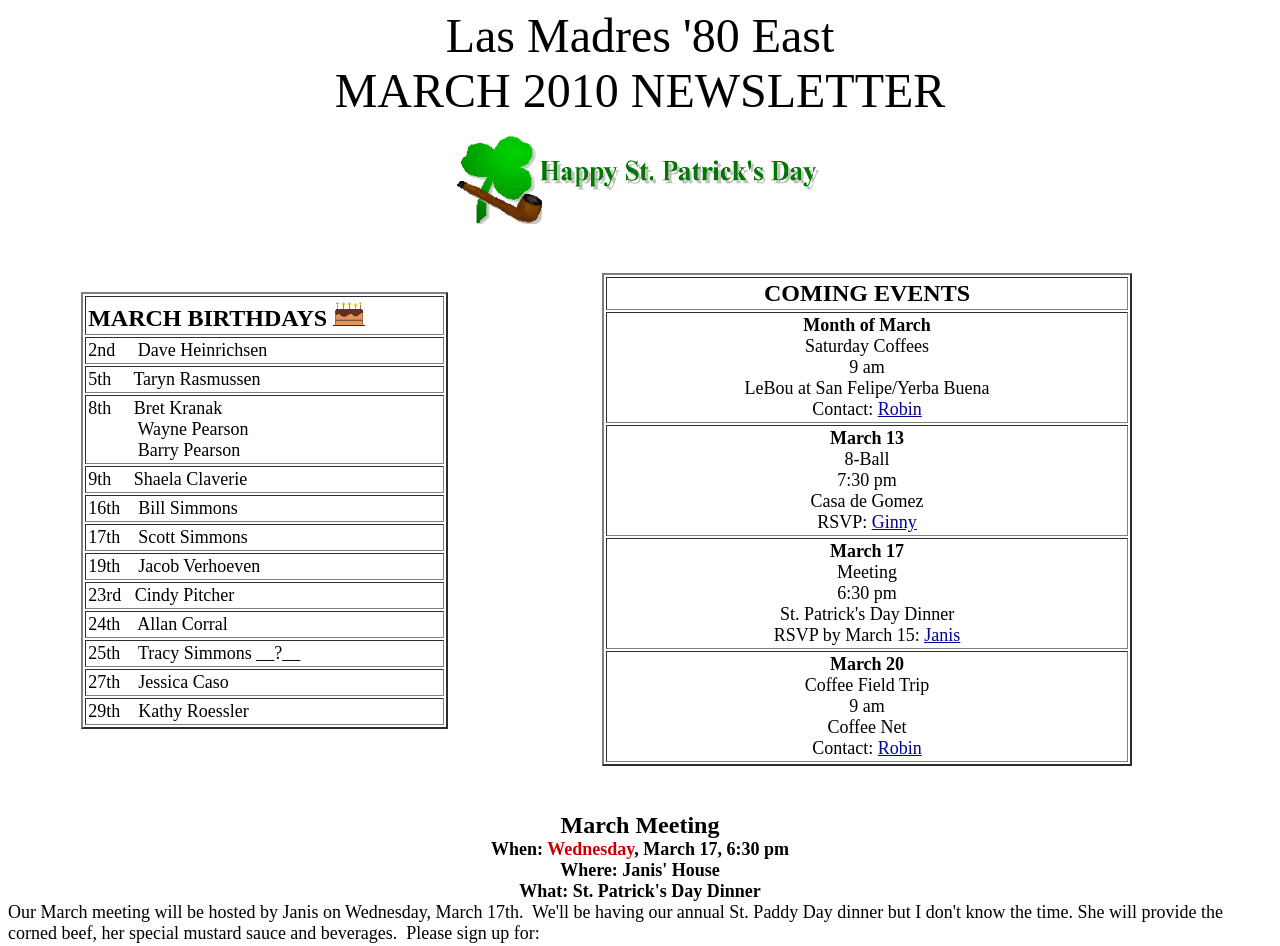Based on the image, please elaborate on the answer to the following question:
What is the title of the March 2010 newsletter?

The title of the March 2010 newsletter is 'MARCH 2010 NEWSLETTER' which is located at the top of the webpage, indicated by the StaticText element with bounding box coordinates [0.261, 0.068, 0.739, 0.124].